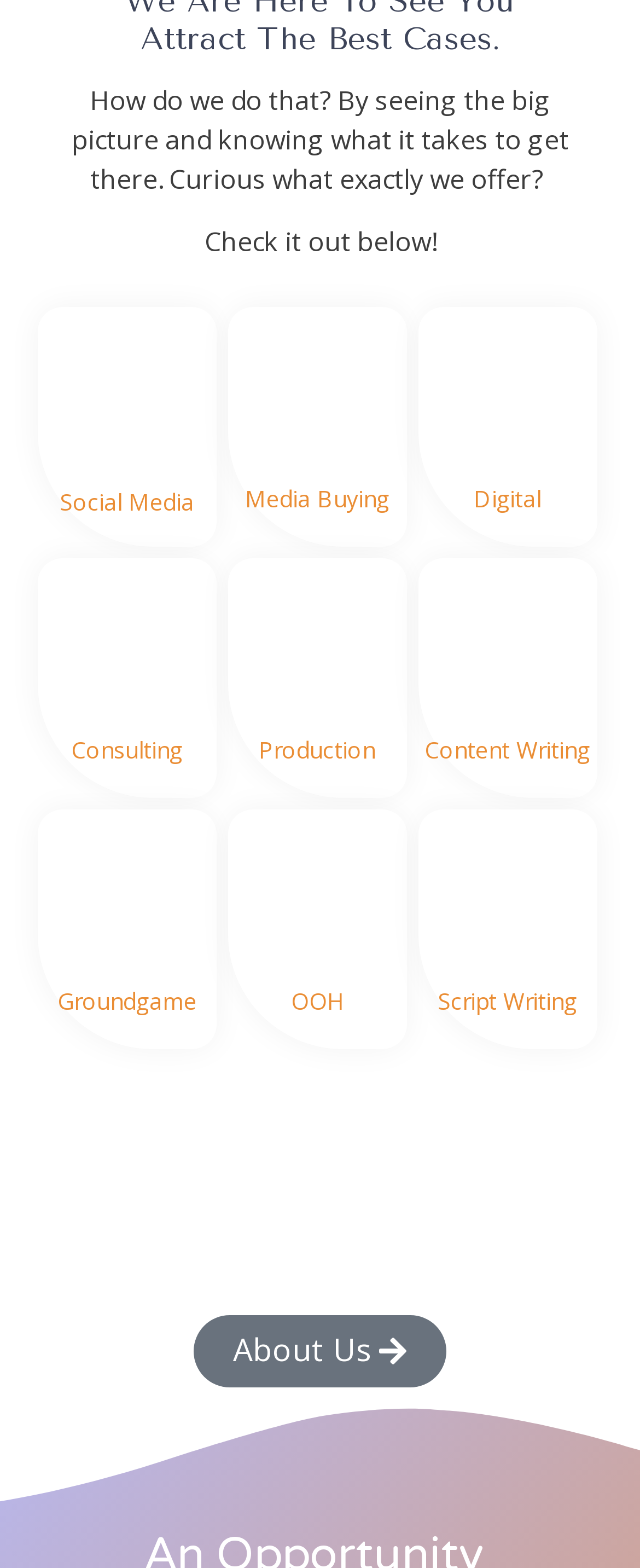How many sections are there on the webpage?
Based on the image, answer the question in a detailed manner.

The webpage can be divided into two main sections: the top section that describes Noy Media's approach and the bottom section that lists the services they offer, with each service having a figure and a link.